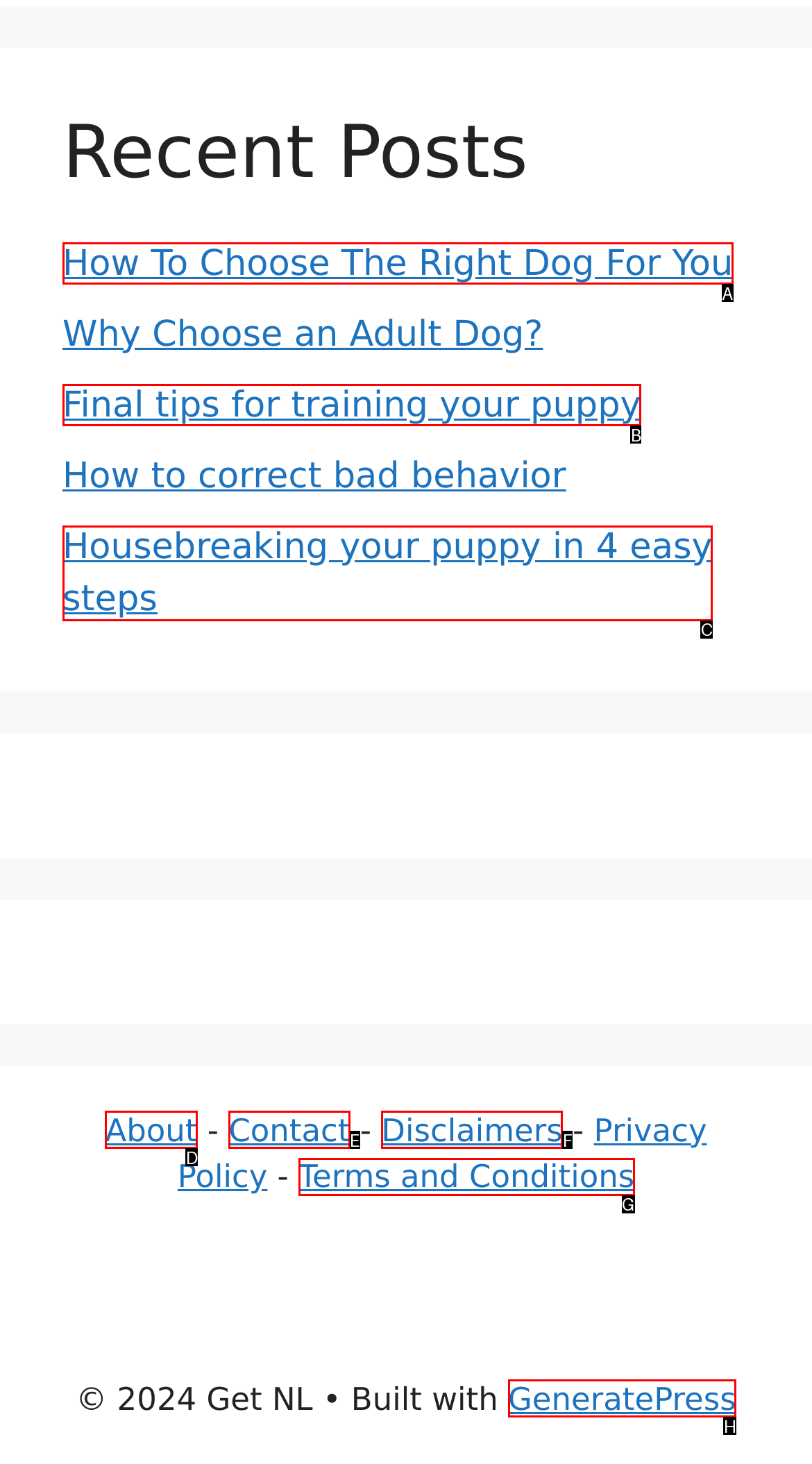Identify which HTML element matches the description: Disclaimers. Answer with the correct option's letter.

F